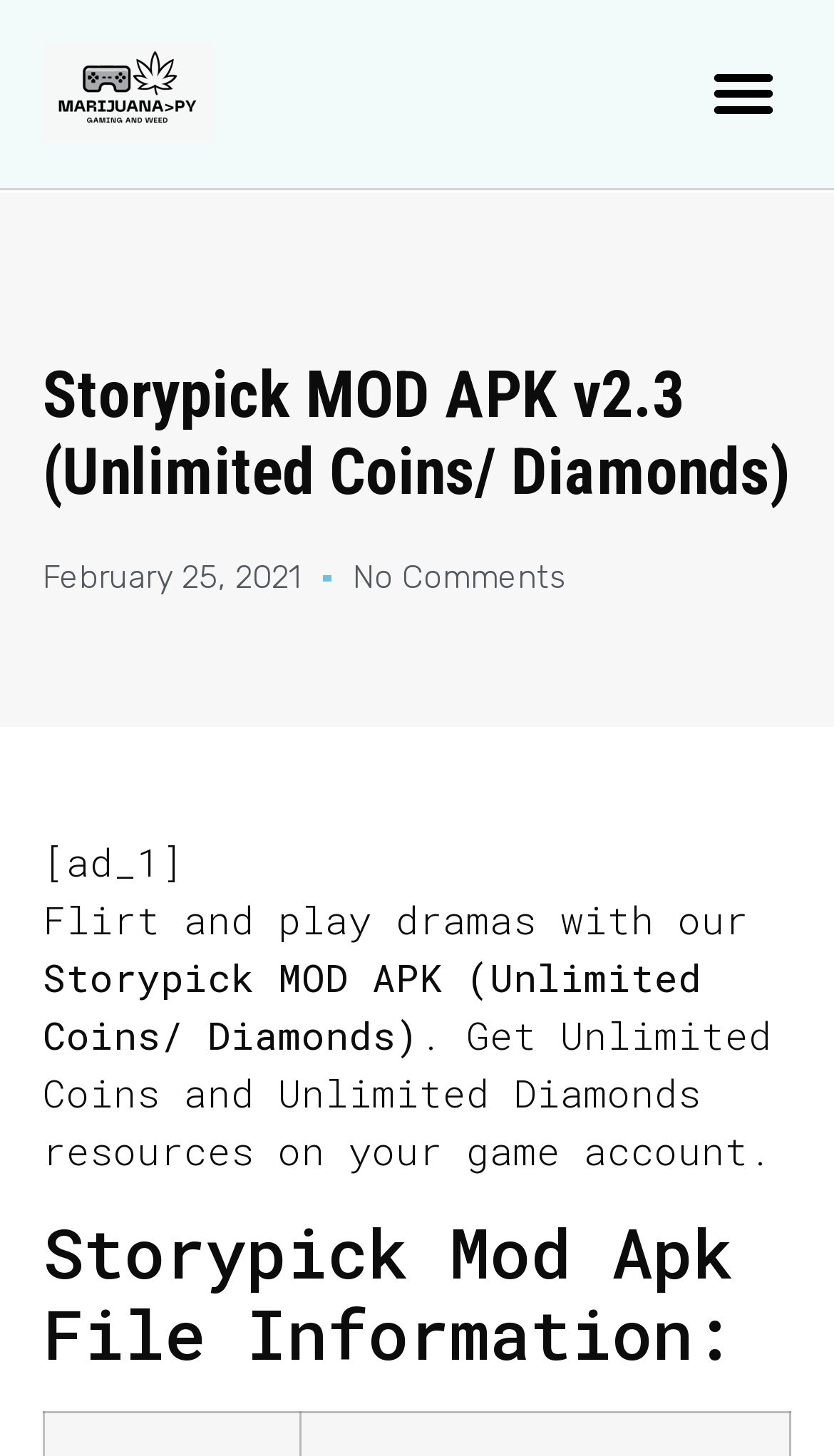Use a single word or phrase to answer the question: 
What is the logo image on the top left corner?

Marijuana PY logo